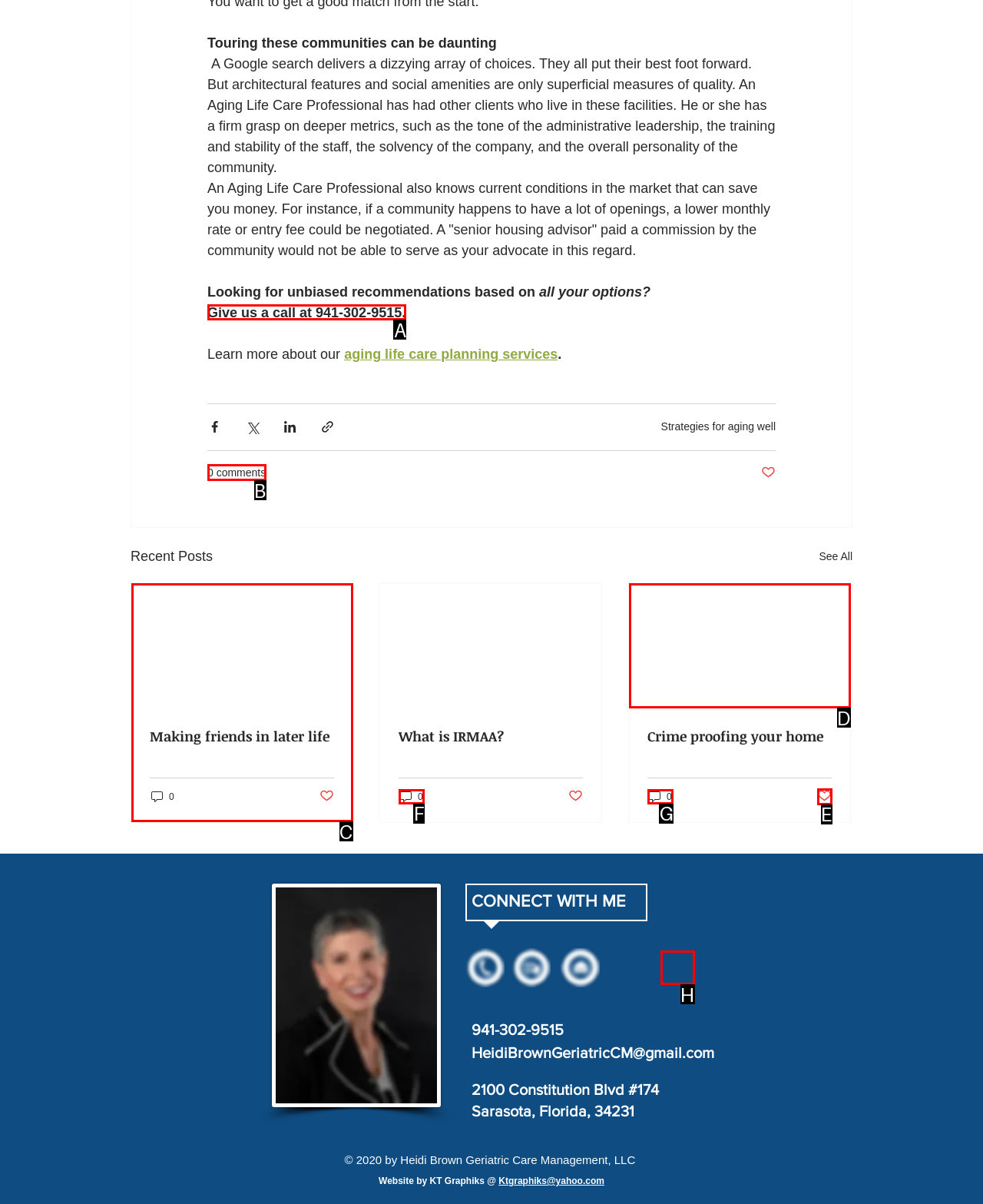Identify the correct UI element to click on to achieve the following task: Read the article by 'Sri Ramana' Respond with the corresponding letter from the given choices.

None